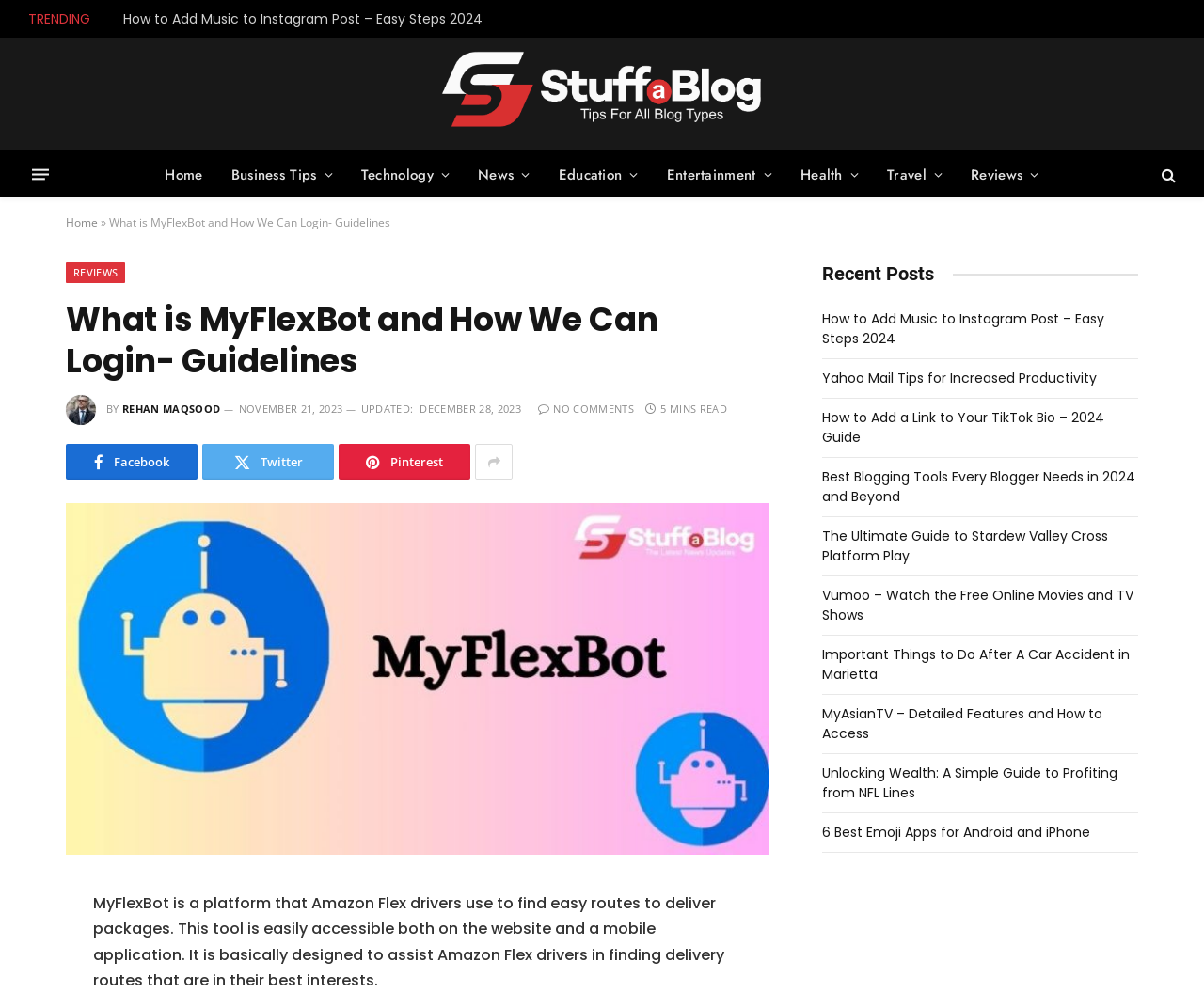What is the topic of the recent post 'How to Add Music to Instagram Post – Easy Steps 2024'?
Answer the question with a detailed explanation, including all necessary information.

The recent post 'How to Add Music to Instagram Post – Easy Steps 2024' is about adding music to Instagram posts, which is indicated by the title of the post.